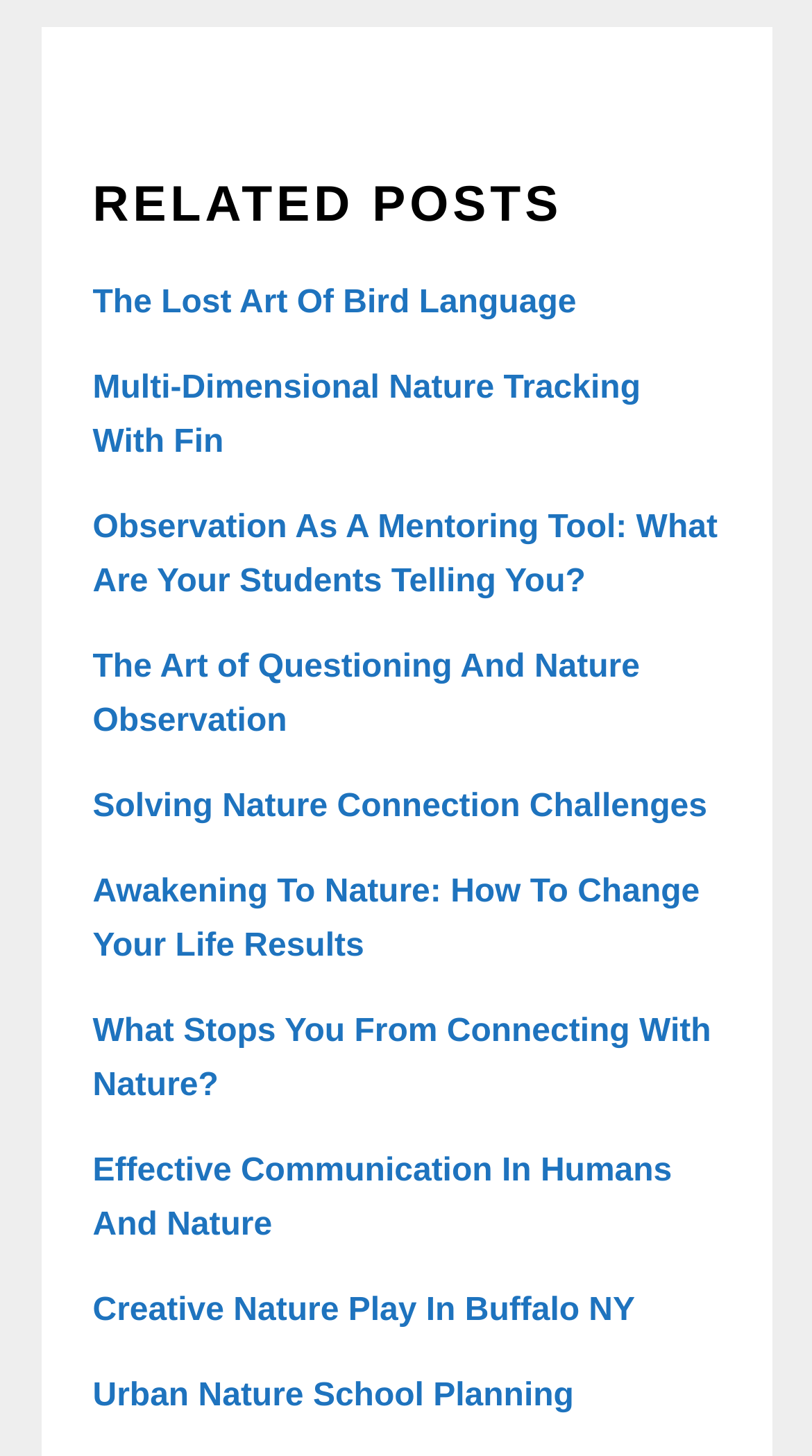Based on the visual content of the image, answer the question thoroughly: What is the title of the first related post?

I looked at the first link under the 'RELATED POSTS' heading, and its text is 'The Lost Art Of Bird Language'.